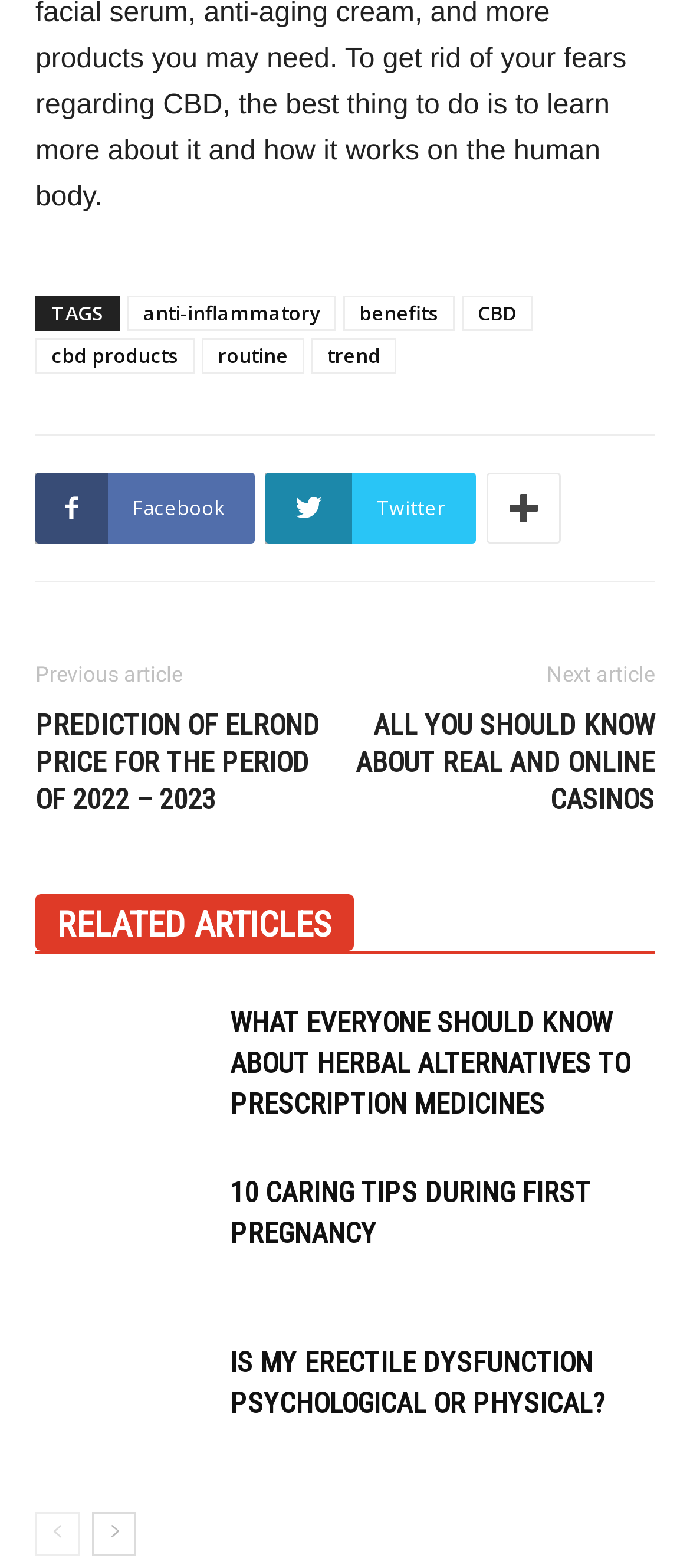Provide the bounding box coordinates for the UI element that is described as: "anti-inflammatory".

[0.185, 0.189, 0.487, 0.211]